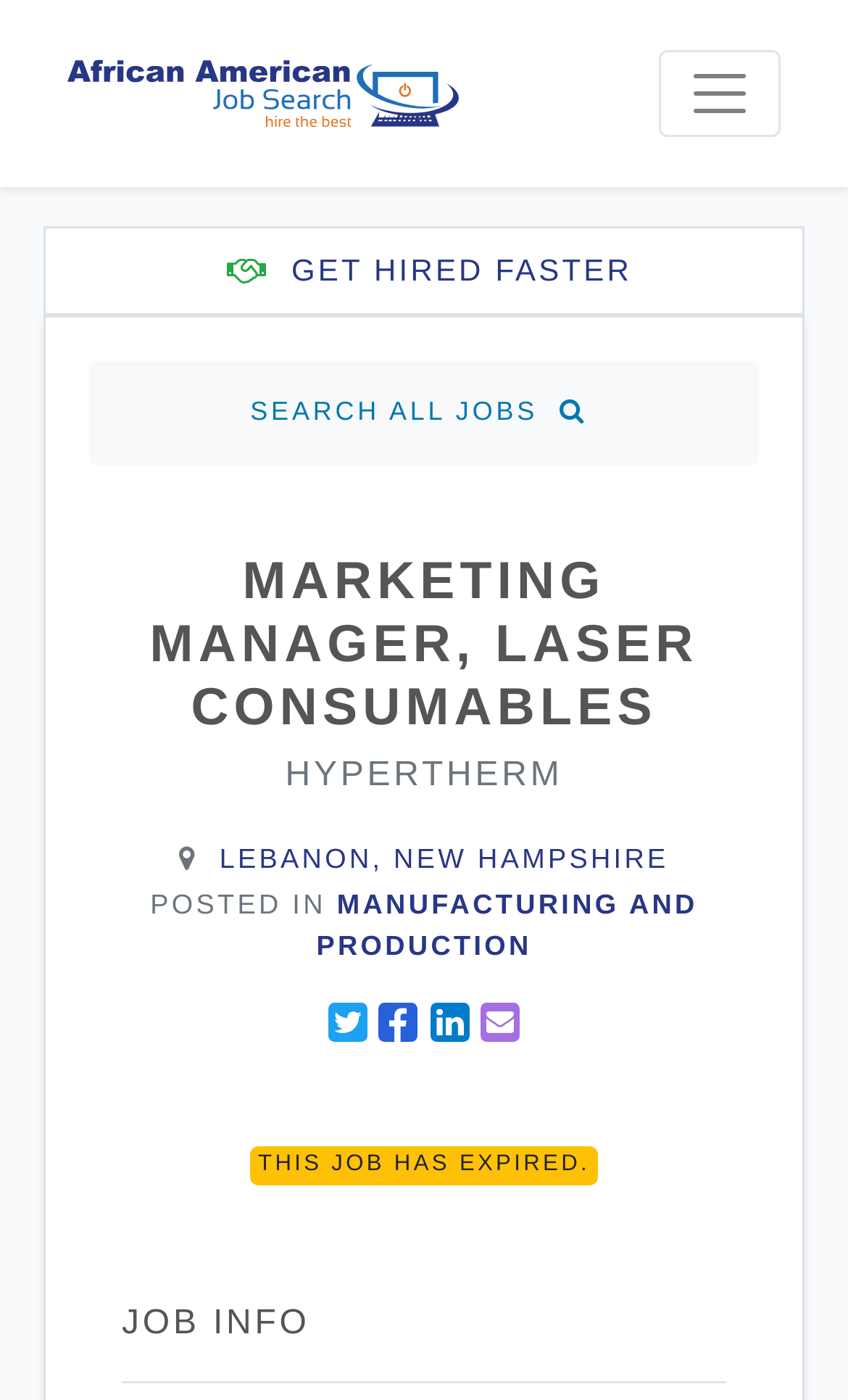Please determine the bounding box coordinates of the area that needs to be clicked to complete this task: 'Share to Twitter'. The coordinates must be four float numbers between 0 and 1, formatted as [left, top, right, bottom].

[0.387, 0.716, 0.433, 0.744]